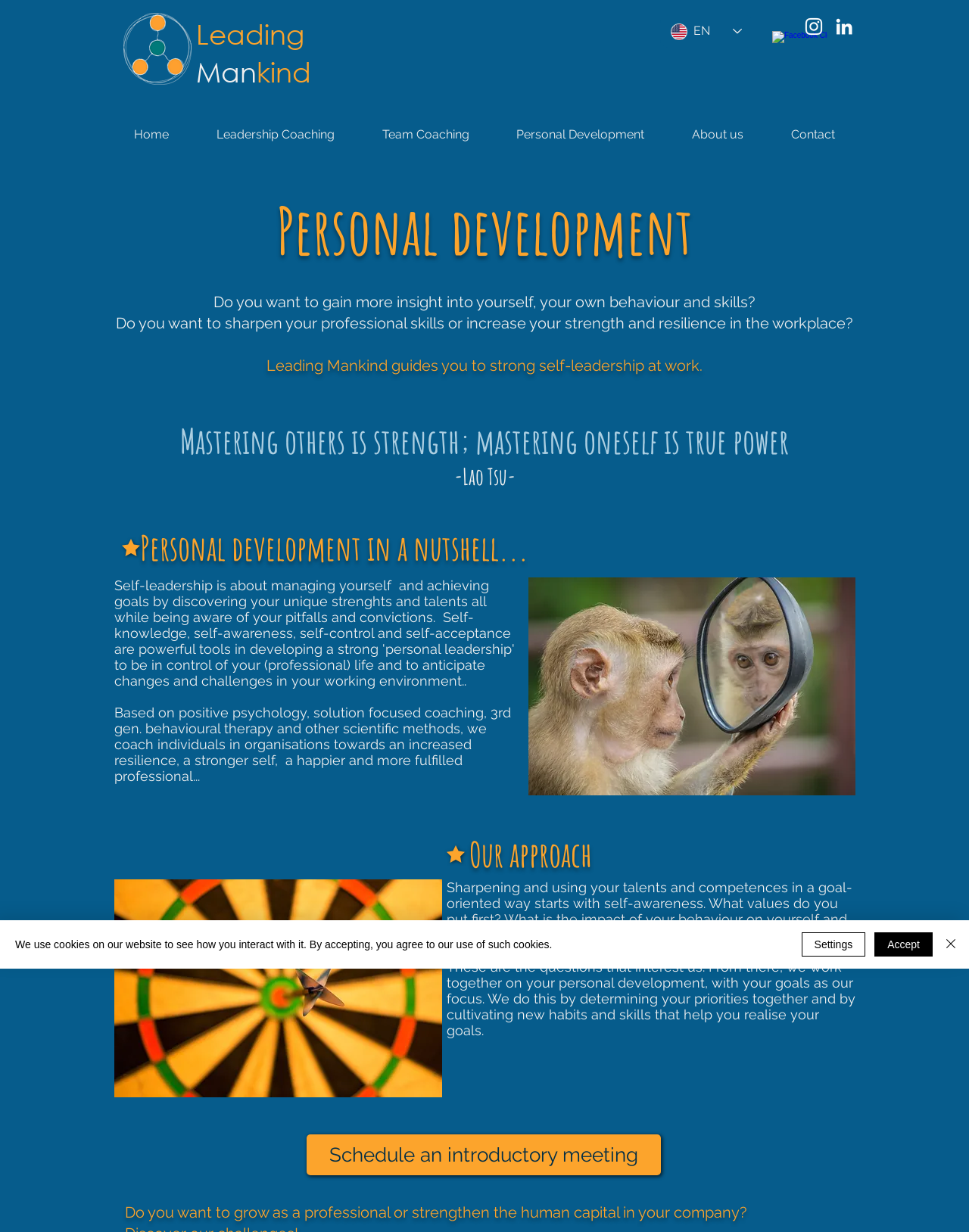Review the image closely and give a comprehensive answer to the question: What is the topic of the webpage?

The topic of the webpage is obtained from the heading element 'Personal development' with bounding box coordinates [0.117, 0.154, 0.883, 0.22]. This heading is a prominent element on the webpage, indicating that personal development is the main topic.